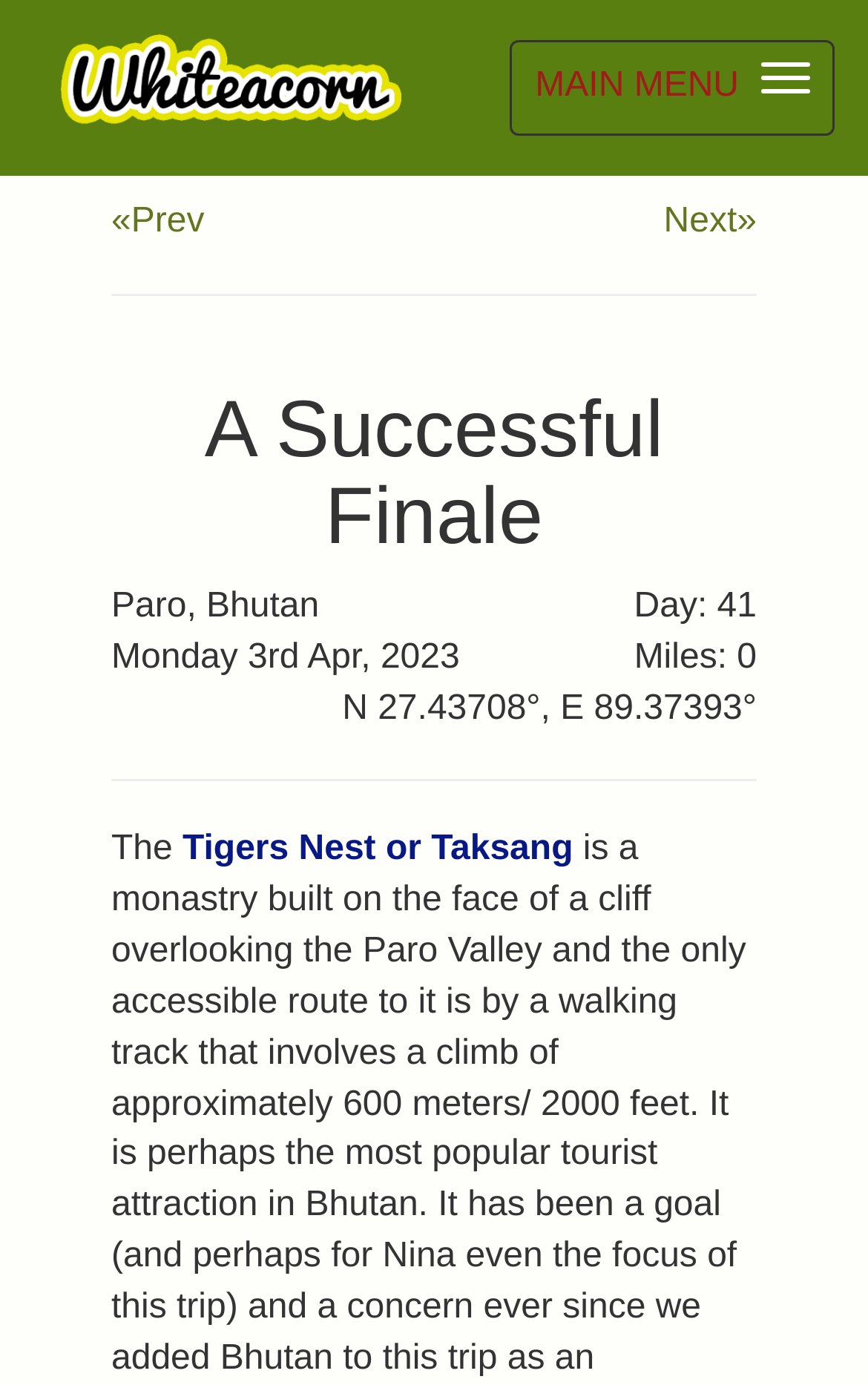What is the name of the overlanding blog?
From the image, respond using a single word or phrase.

whiteacorn